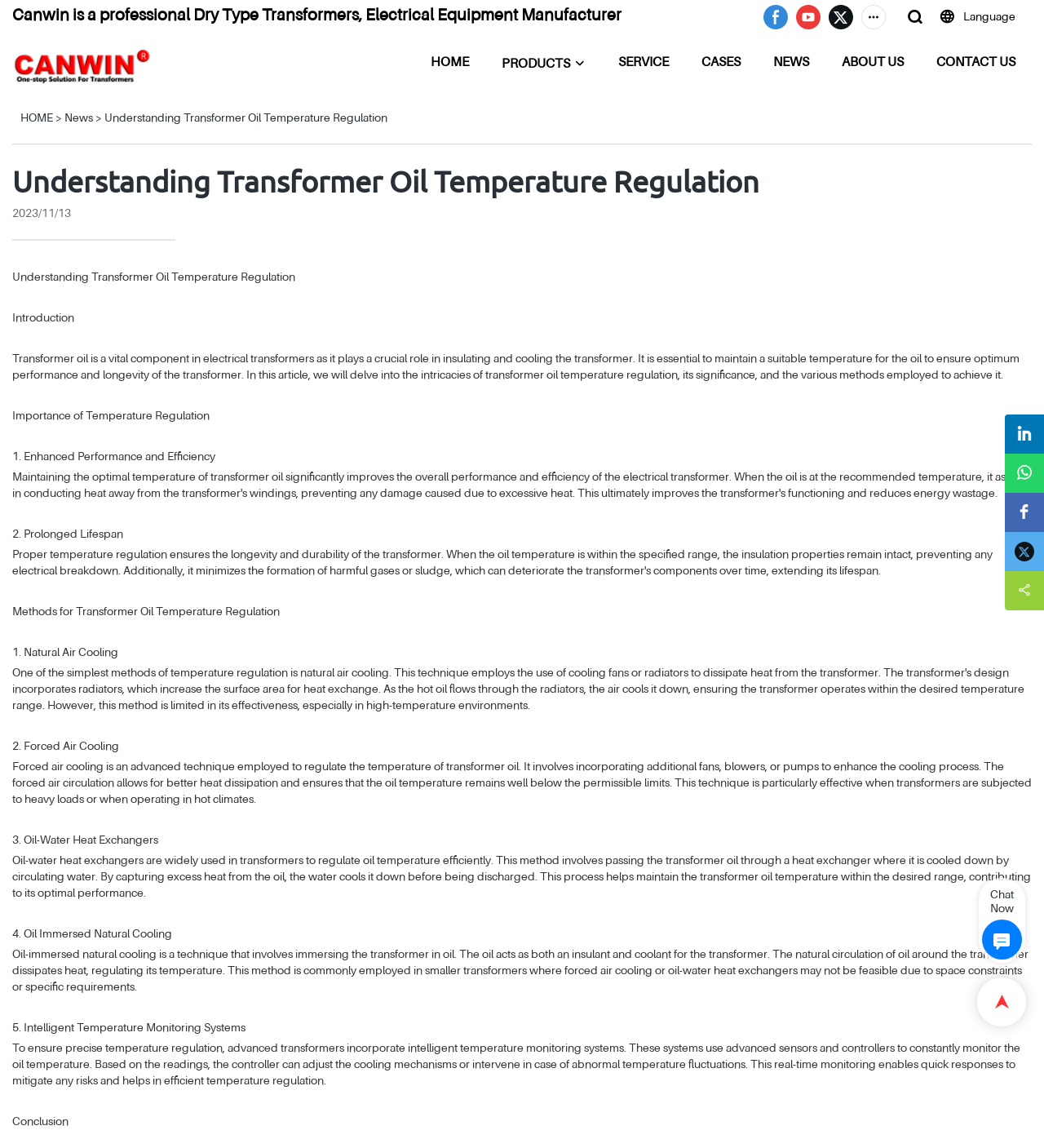Find and indicate the bounding box coordinates of the region you should select to follow the given instruction: "Contact US through the link".

[0.897, 0.046, 0.973, 0.063]